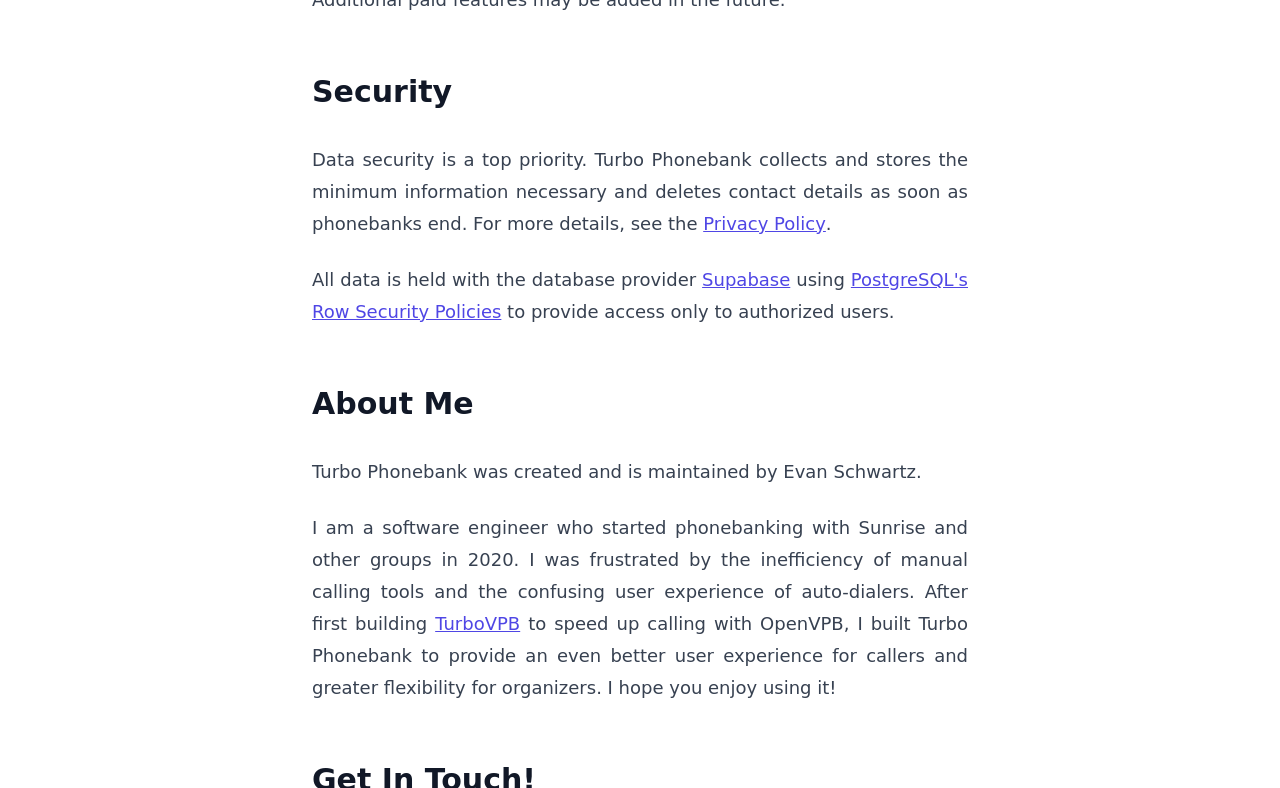Provide the bounding box coordinates of the UI element that matches the description: "Supabase".

[0.549, 0.341, 0.617, 0.368]